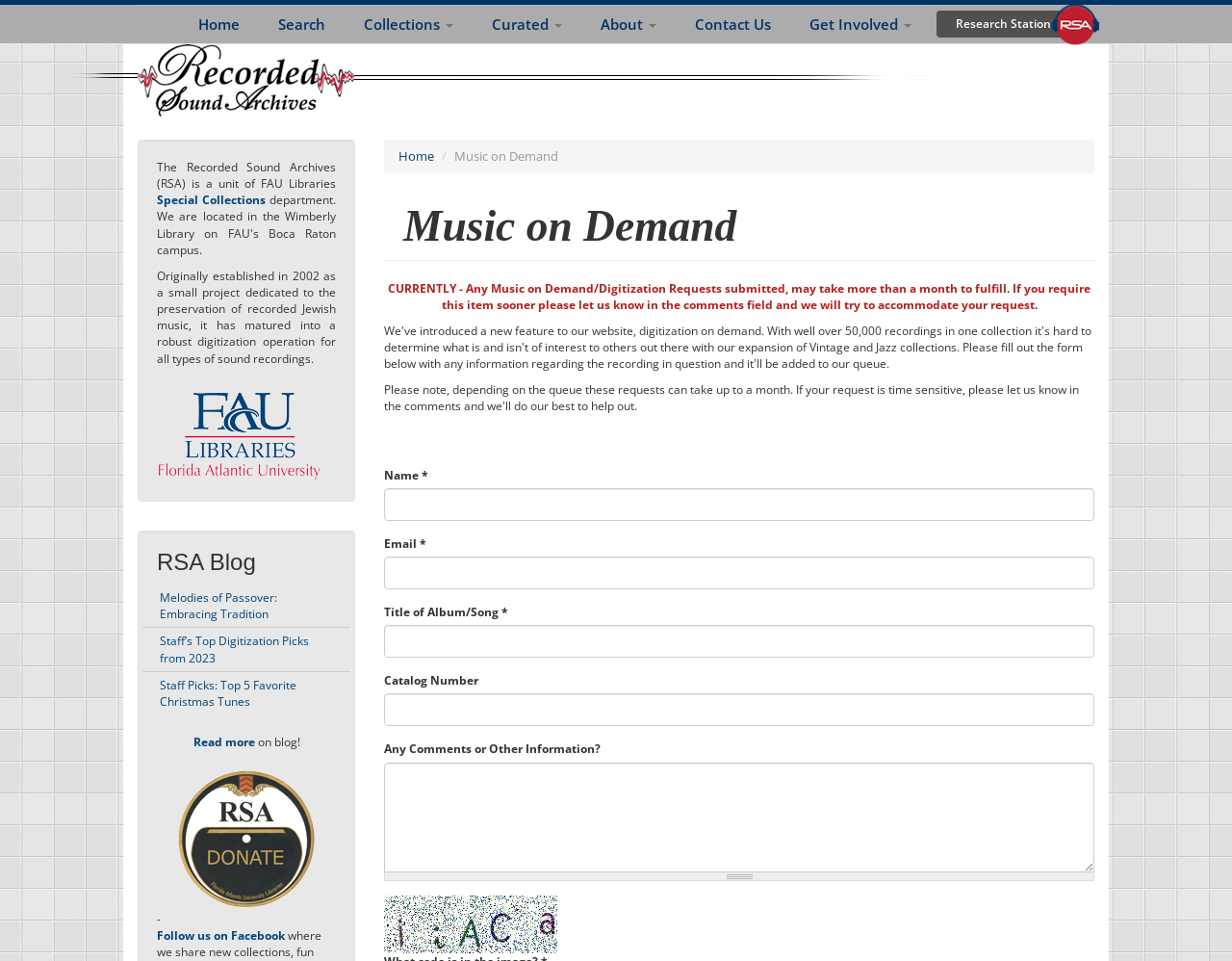Respond with a single word or short phrase to the following question: 
What is the purpose of the 'Comments' field in the Music on Demand form?

To request sooner fulfillment